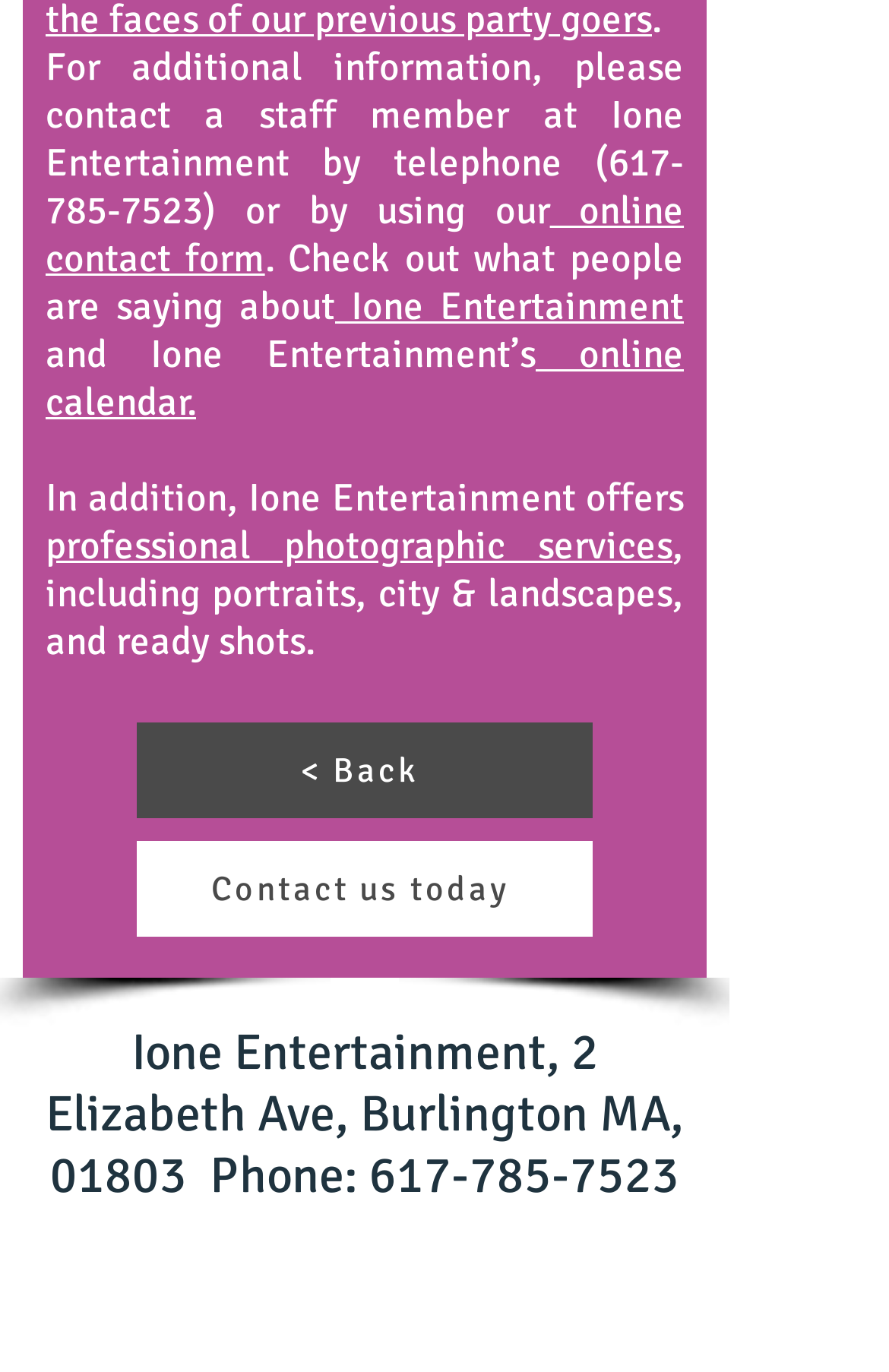Can you find the bounding box coordinates of the area I should click to execute the following instruction: "contact Ione Entertainment by phone"?

[0.051, 0.101, 0.769, 0.171]